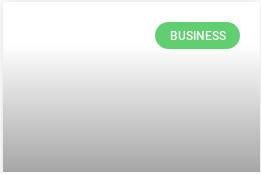What is the background of the image?
Refer to the image and provide a thorough answer to the question.

The image features a smooth gradient background that transitions from light gray to dark gray, providing a clean and simple visual context for the prominent green button.